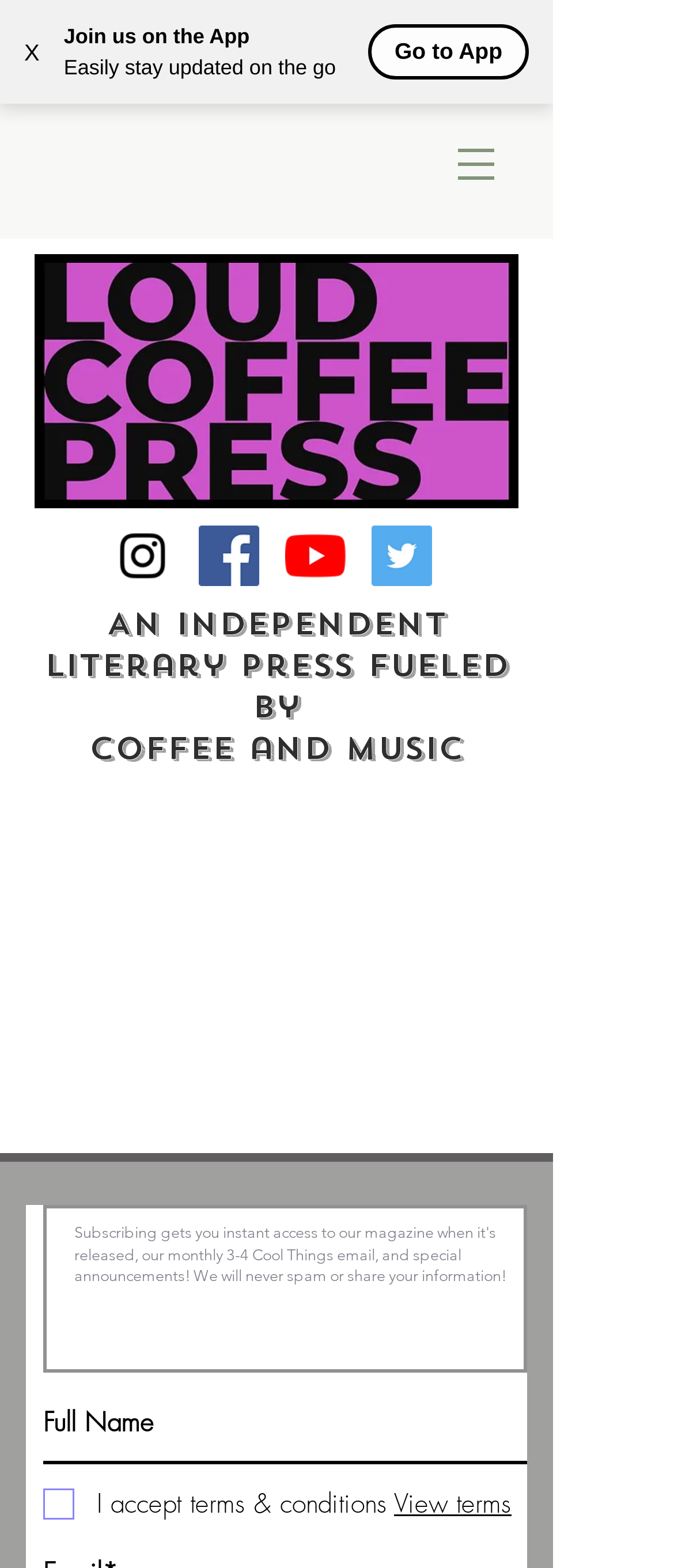Locate the bounding box coordinates of the segment that needs to be clicked to meet this instruction: "Close the current window".

[0.0, 0.009, 0.095, 0.057]